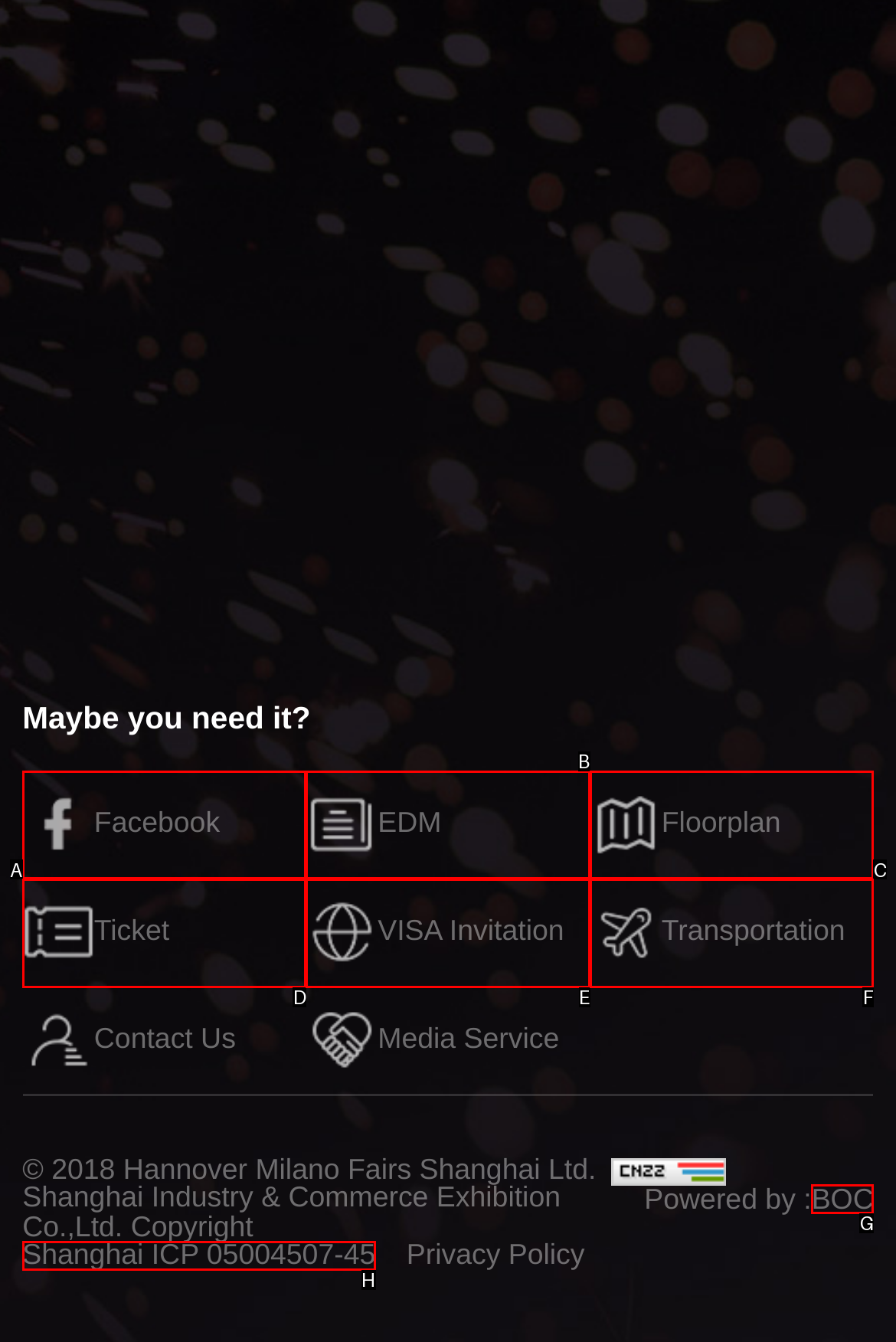Which HTML element matches the description: Main Menu the best? Answer directly with the letter of the chosen option.

None